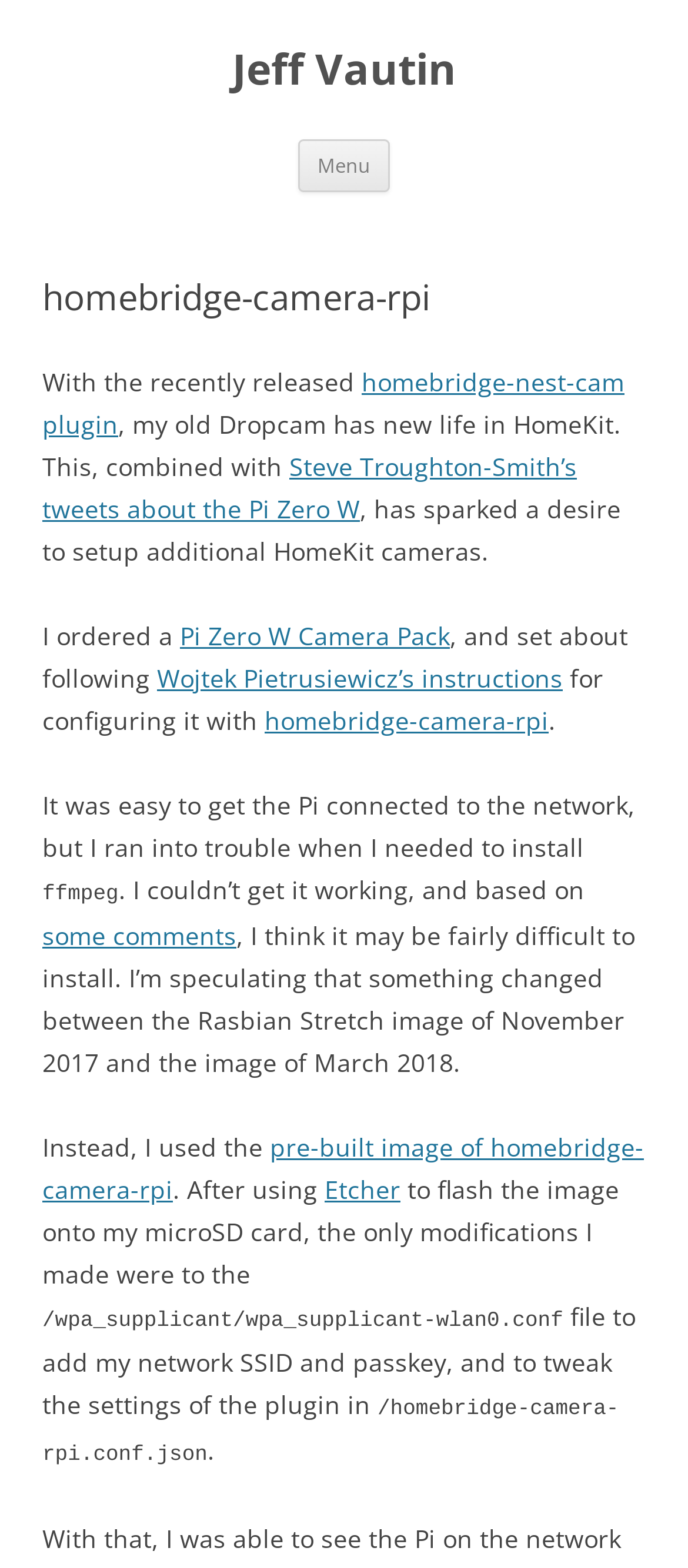Provide a thorough description of this webpage.

The webpage appears to be a personal blog or article written by Jeff Vautin, with a focus on setting up a HomeKit camera using a Raspberry Pi. 

At the top of the page, there is a heading with the author's name, "Jeff Vautin", and a button labeled "Menu" to the right of it. Below this, there is a link to "Skip to content". 

The main content of the page is divided into several paragraphs of text, with links to external resources and plugins scattered throughout. The text describes the author's experience setting up a HomeKit camera using a Raspberry Pi, including the challenges they faced and the solutions they found. 

There are several links to specific plugins, tutorials, and resources, including the "homebridge-nest-cam plugin", "Steve Troughton-Smith’s tweets", "Pi Zero W Camera Pack", "Wojtek Pietrusiewicz’s instructions", and "pre-built image of homebridge-camera-rpi". 

The text also mentions the author's difficulties installing ffmpeg and their decision to use a pre-built image instead. The author provides details on the modifications they made to the image, including adding their network SSID and passkey to the "/wpa_supplicant/wpa_supplicant-wlan0.conf" file and tweaking the settings of the plugin in the "/homebridge-camera-rpi.conf.json" file.